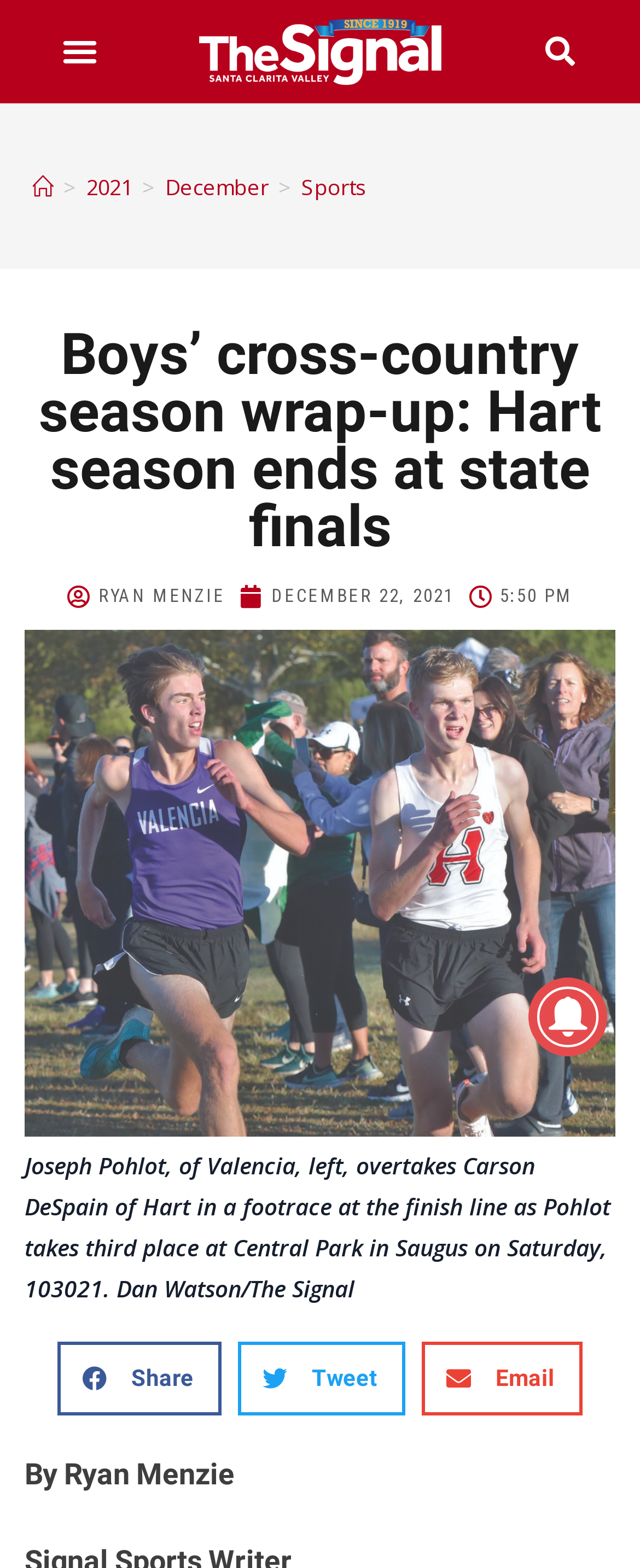What is the time of the article?
Using the information presented in the image, please offer a detailed response to the question.

The time of the article is mentioned below the title, in the format '5:50 PM', which is also the timestamp of the article.